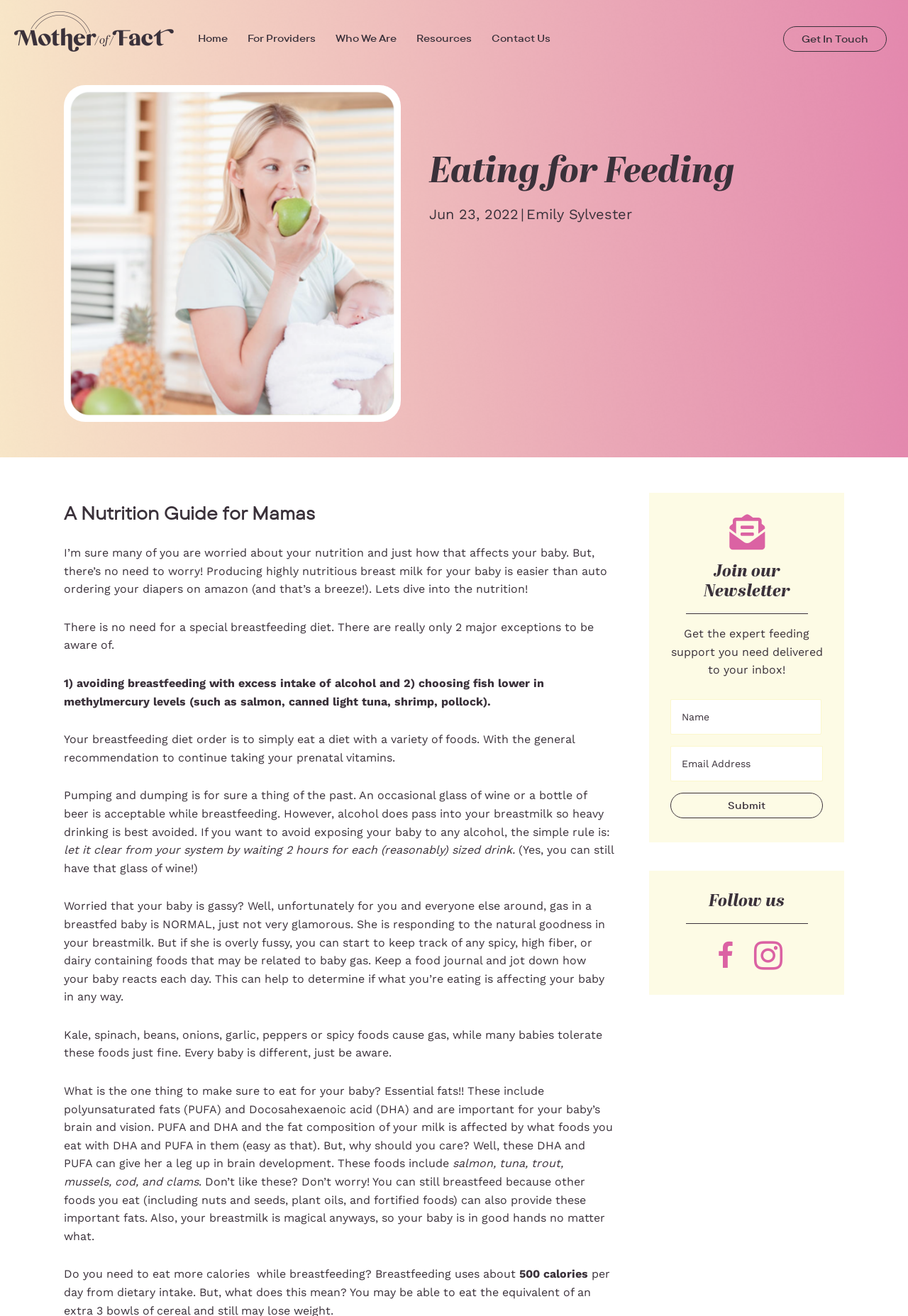What is the purpose of the newsletter signup form?
Refer to the screenshot and respond with a concise word or phrase.

Get expert feeding support